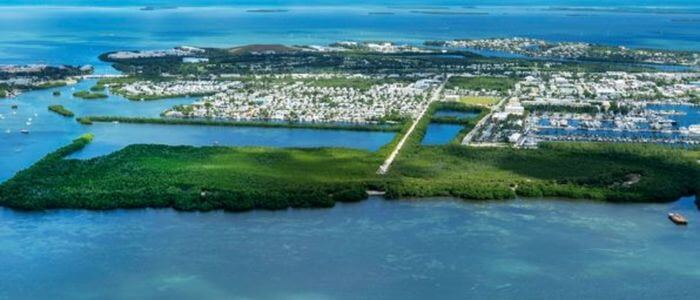Answer the question below in one word or phrase:
What is Stock Island celebrated for?

Idyllic beaches and calm paddling spots